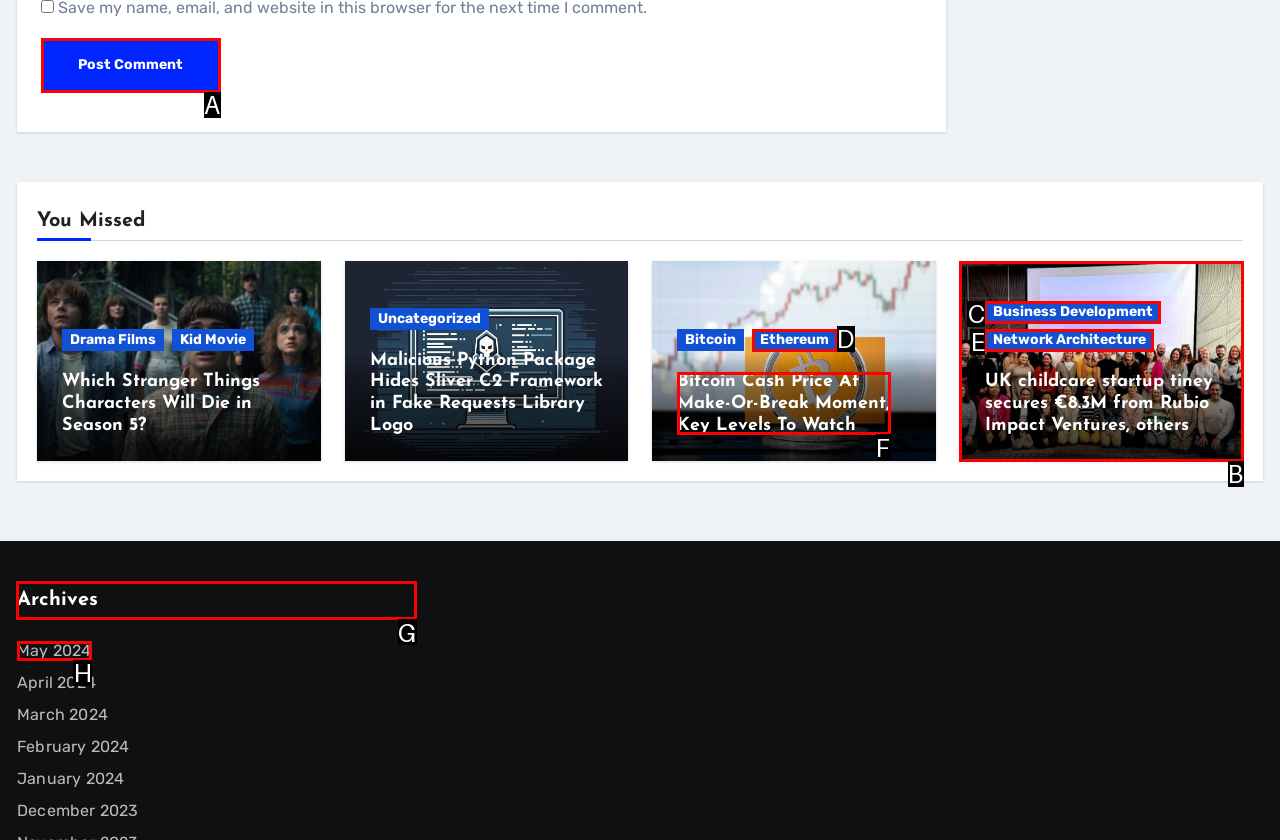Tell me which one HTML element you should click to complete the following task: Explore the 'Archives' section
Answer with the option's letter from the given choices directly.

G